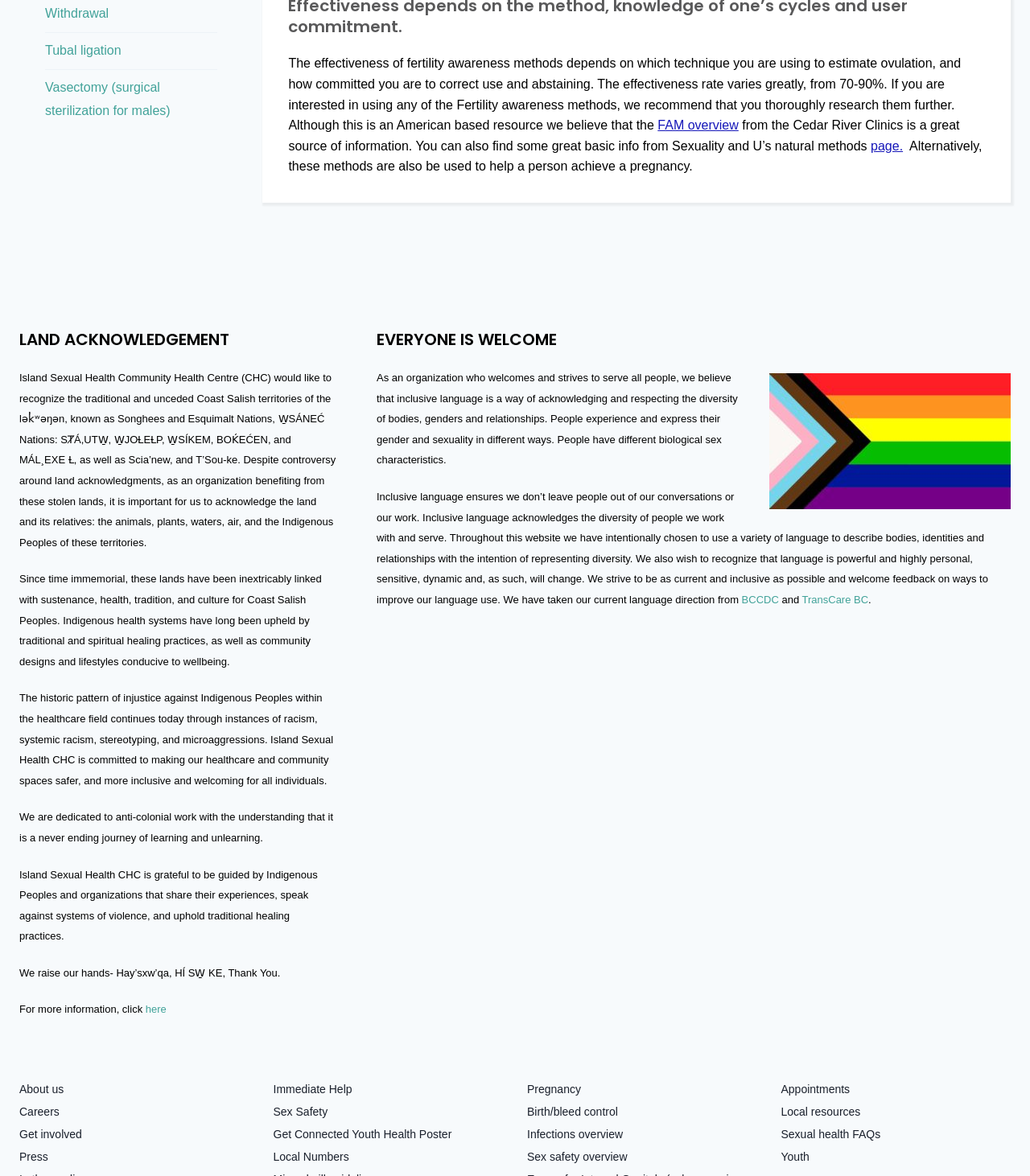What is the theme of the image in the 'EVERYONE IS WELCOME' section?
Please use the image to provide a one-word or short phrase answer.

Rainbow Pride flag